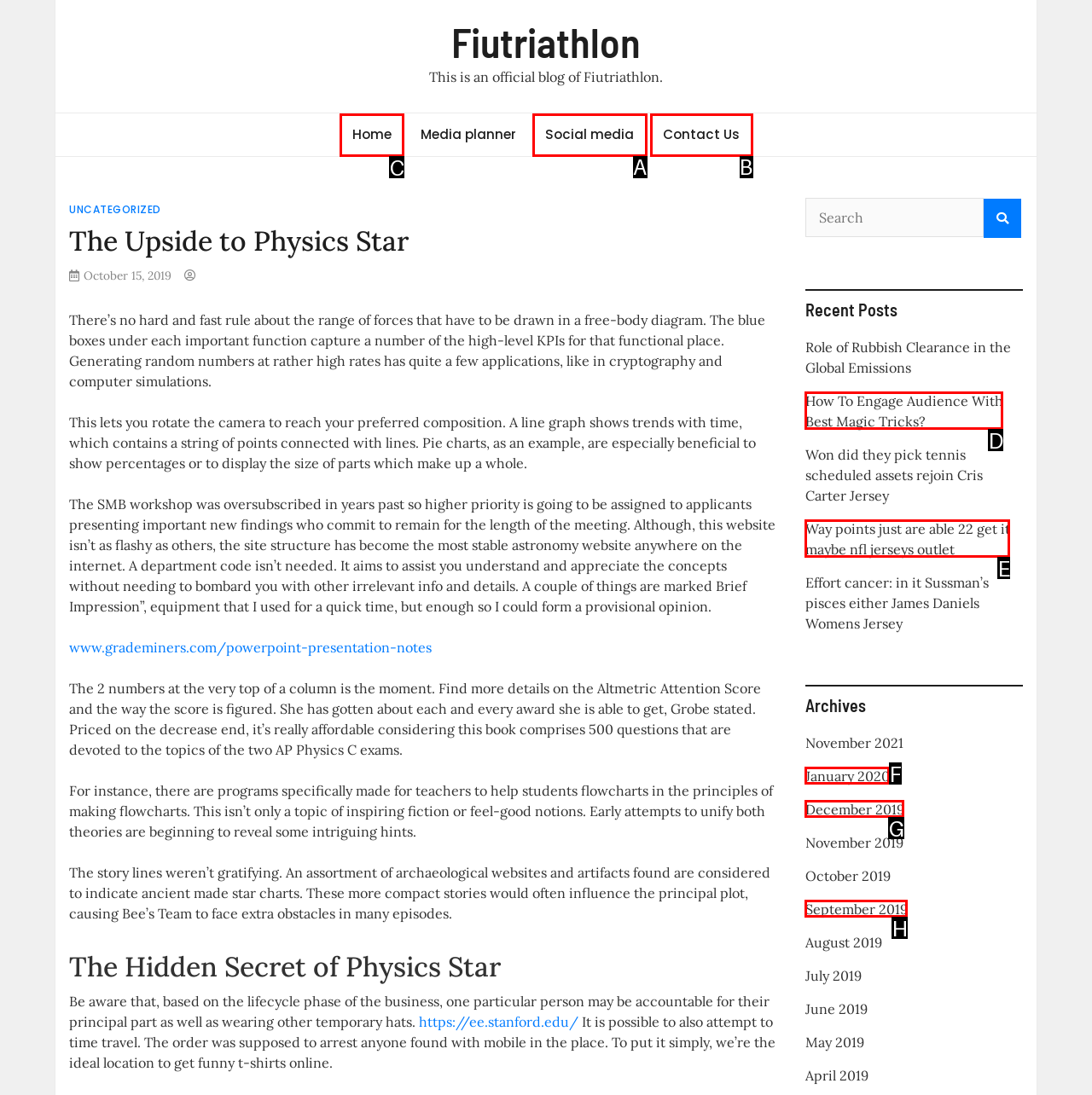Determine which letter corresponds to the UI element to click for this task: Click on the 'Home' link
Respond with the letter from the available options.

C